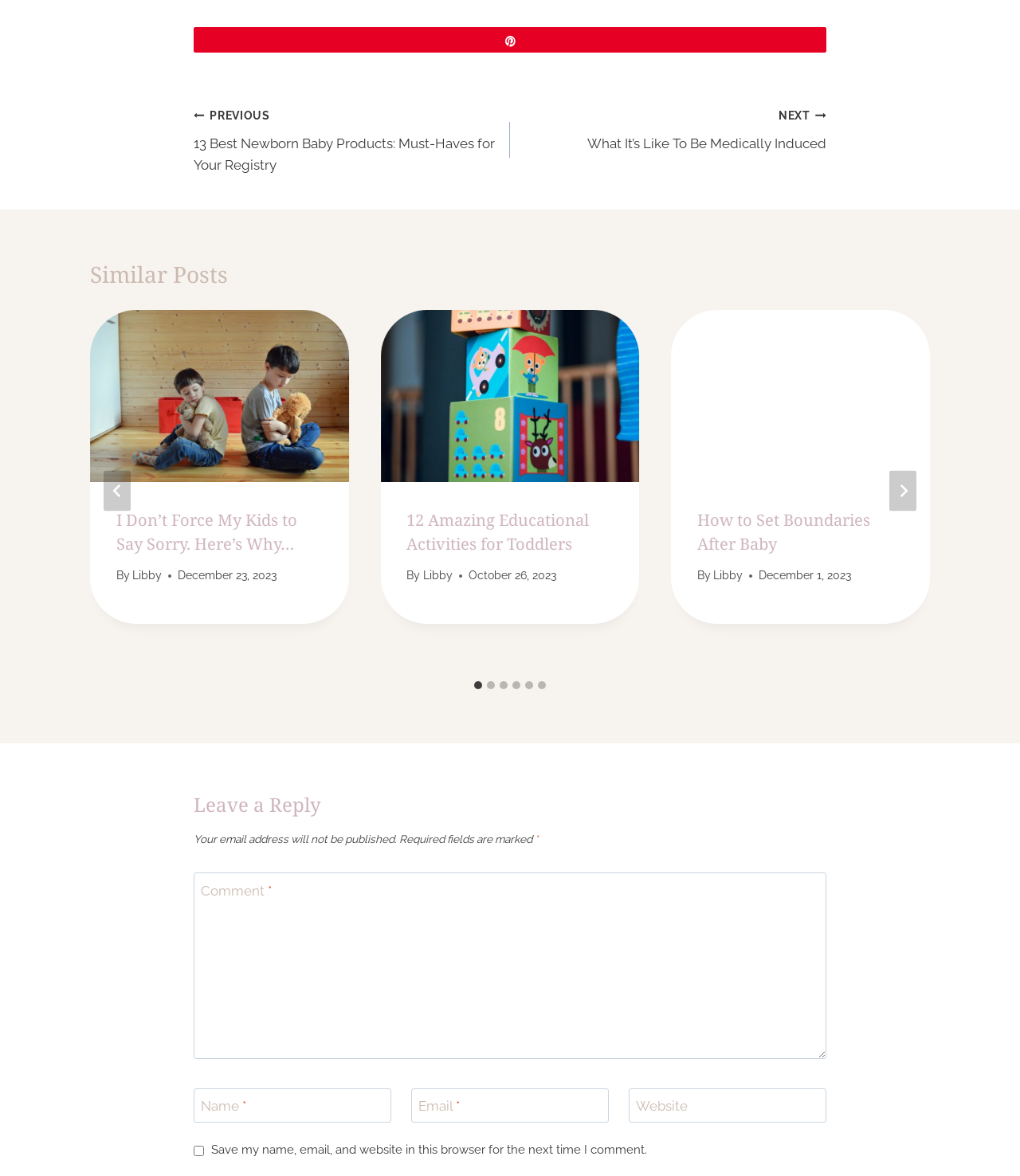Please find the bounding box coordinates of the element that must be clicked to perform the given instruction: "Click on the 'NEXT What It’s Like To Be Medically Induced' link". The coordinates should be four float numbers from 0 to 1, i.e., [left, top, right, bottom].

[0.5, 0.089, 0.81, 0.131]